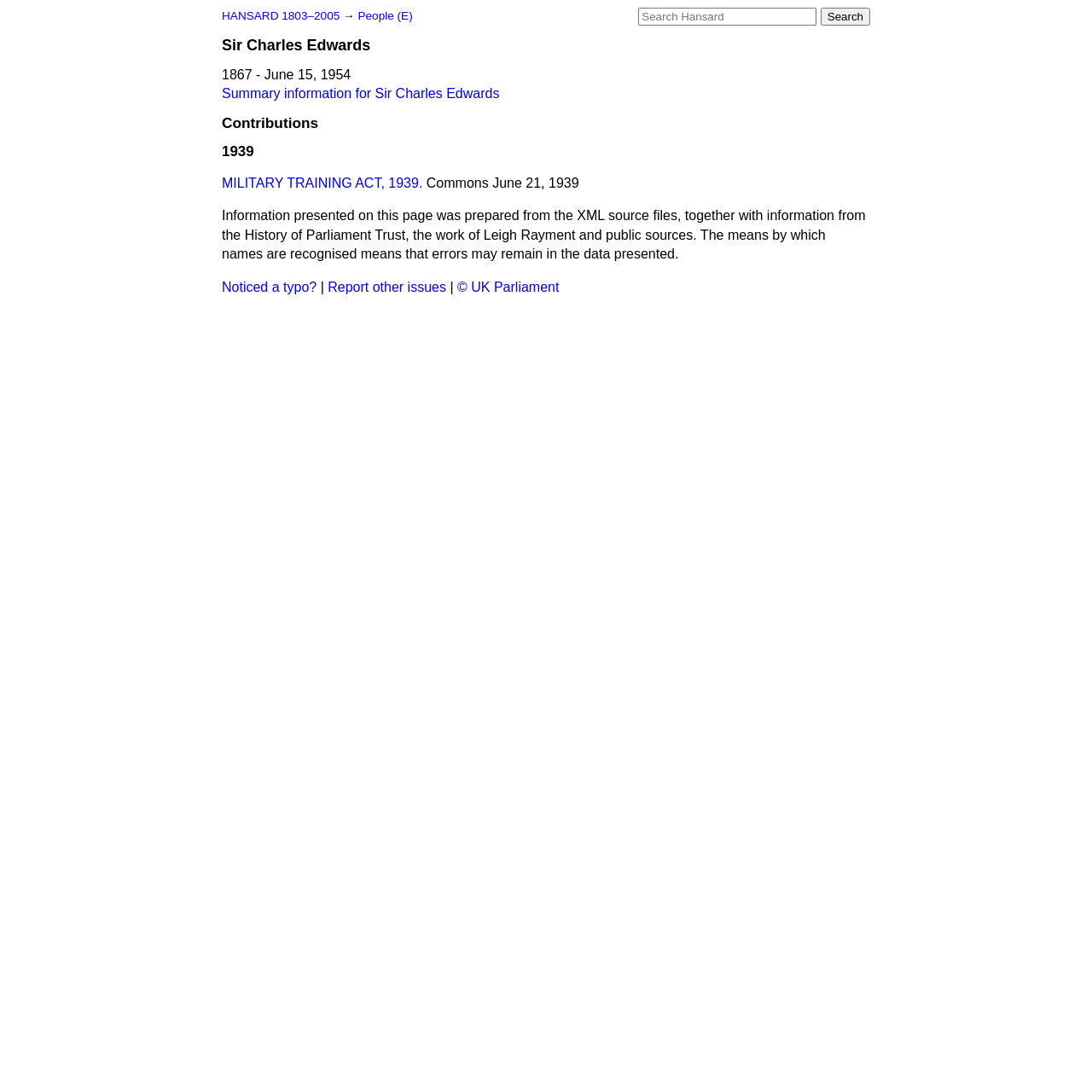What is the date mentioned in the webpage?
Give a one-word or short-phrase answer derived from the screenshot.

June 21, 1939